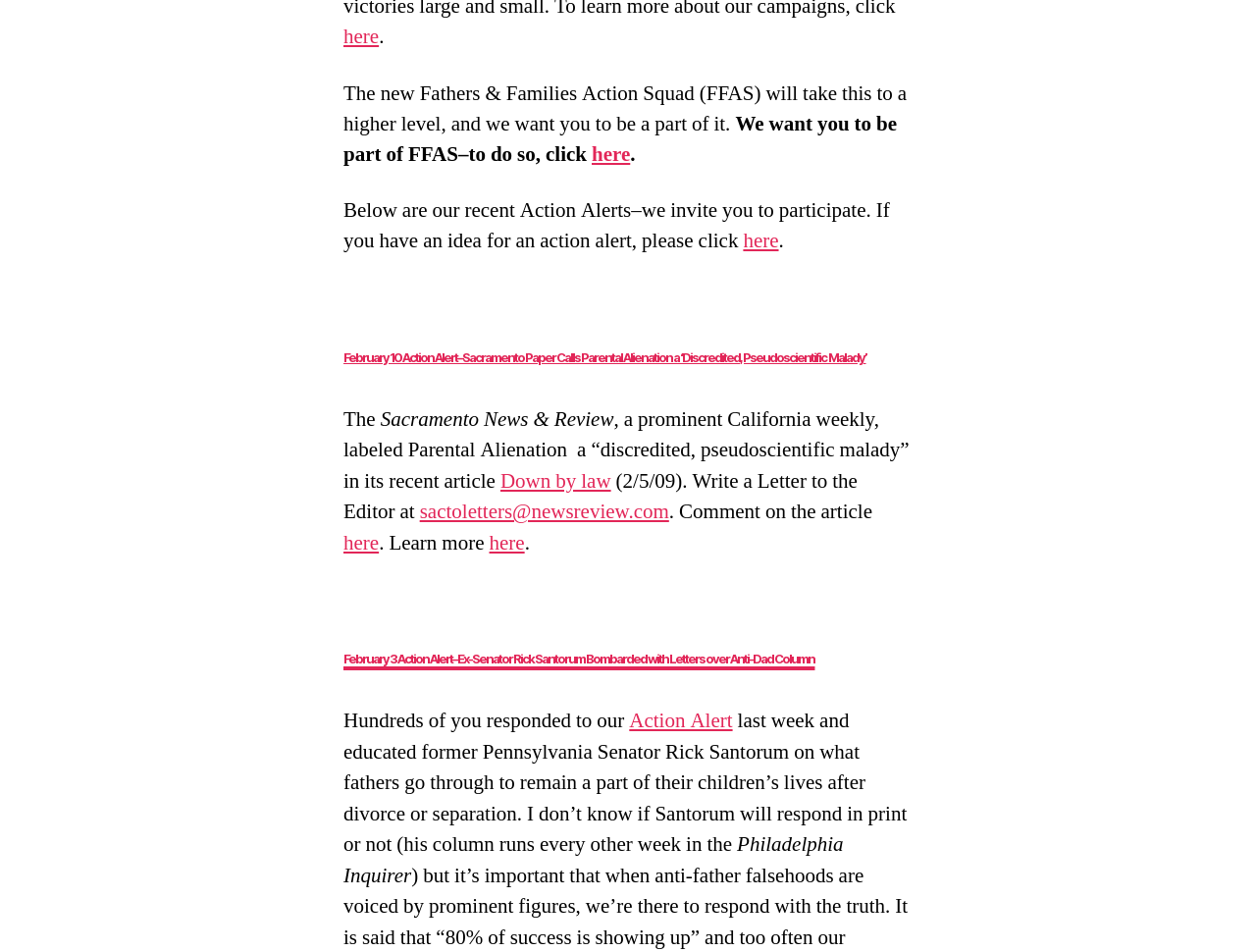Using the webpage screenshot and the element description here, determine the bounding box coordinates. Specify the coordinates in the format (top-left x, top-left y, bottom-right x, bottom-right y) with values ranging from 0 to 1.

[0.389, 0.556, 0.418, 0.584]